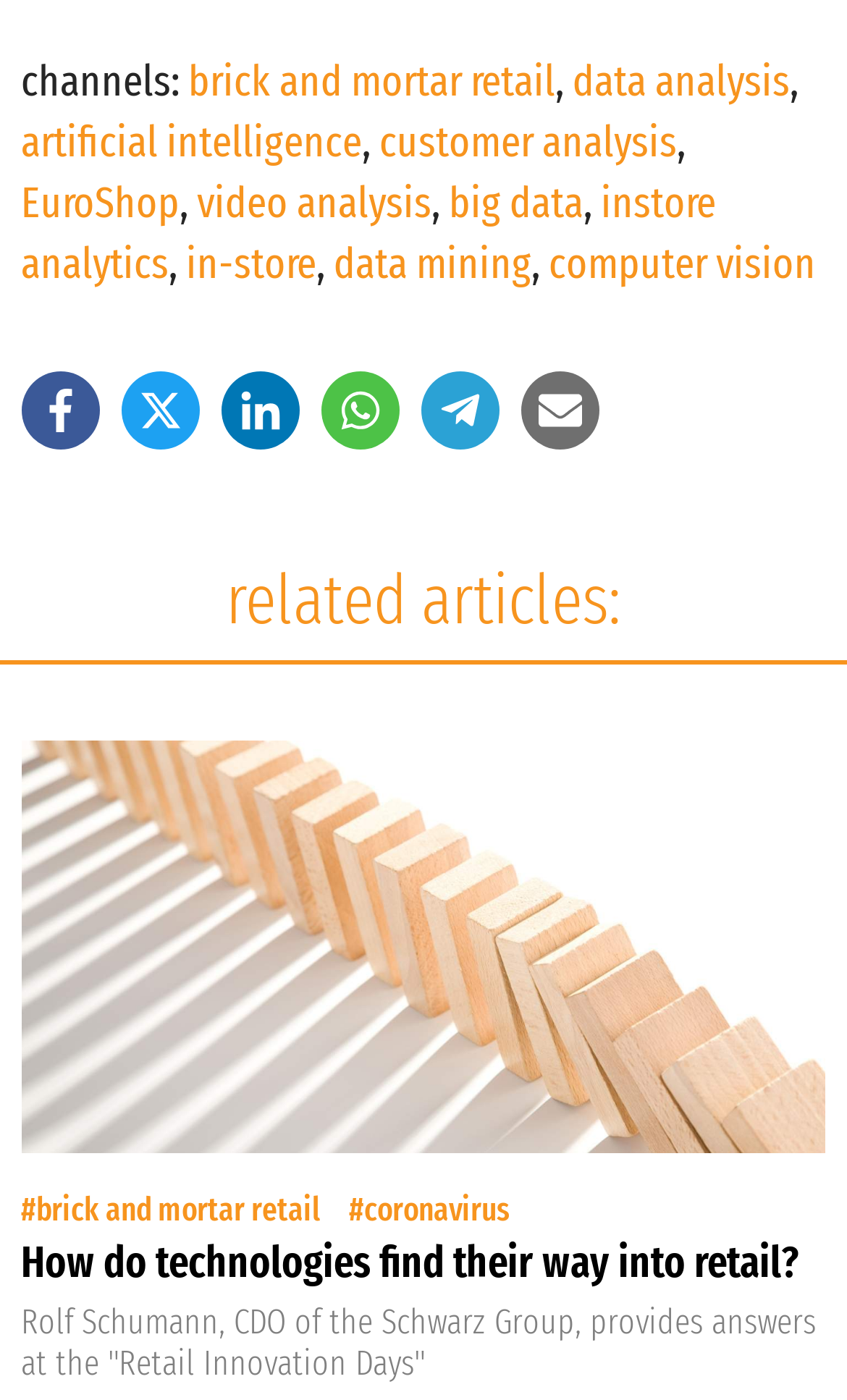Pinpoint the bounding box coordinates of the clickable element to carry out the following instruction: "Click on brick and mortar retail."

[0.222, 0.038, 0.656, 0.076]